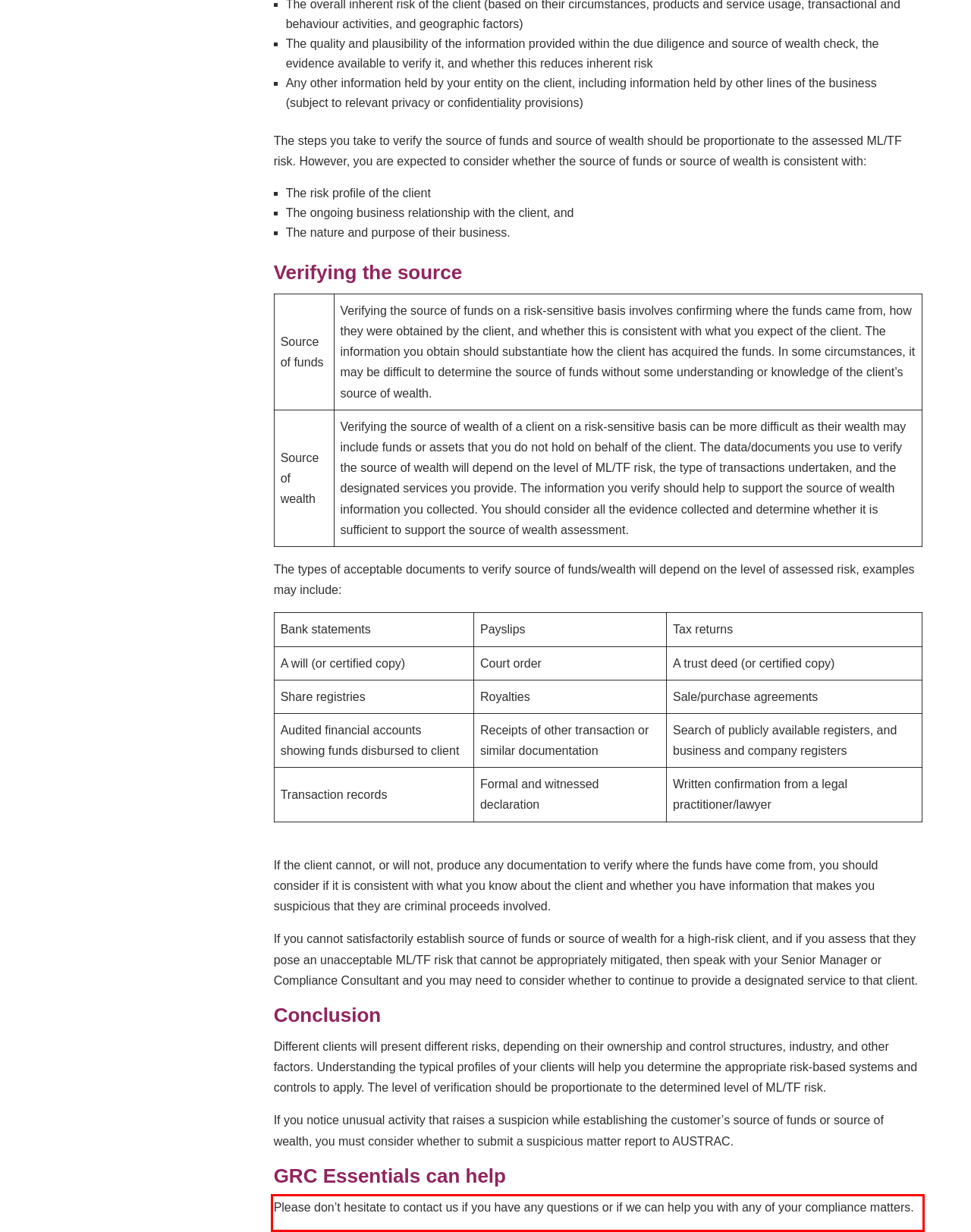Identify the text inside the red bounding box in the provided webpage screenshot and transcribe it.

Please don’t hesitate to contact us if you have any questions or if we can help you with any of your compliance matters.